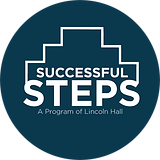Detail the scene depicted in the image with as much precision as possible.

The image showcases a circular logo for the "Successful Steps" program, which is part of Lincoln Hall. The logo features a dark teal background with the words "SUCCESSFUL STEPS" prominently displayed in bold, white letters across the center. Below the main title, in smaller text, it notes "A Program of Lincoln Hall," reinforcing the affiliation and purpose of the initiative. The design is clean and modern, symbolizing a pathway or foundation for success, likely aimed at individuals seeking guidance or educational opportunities through Lincoln Hall's offerings.